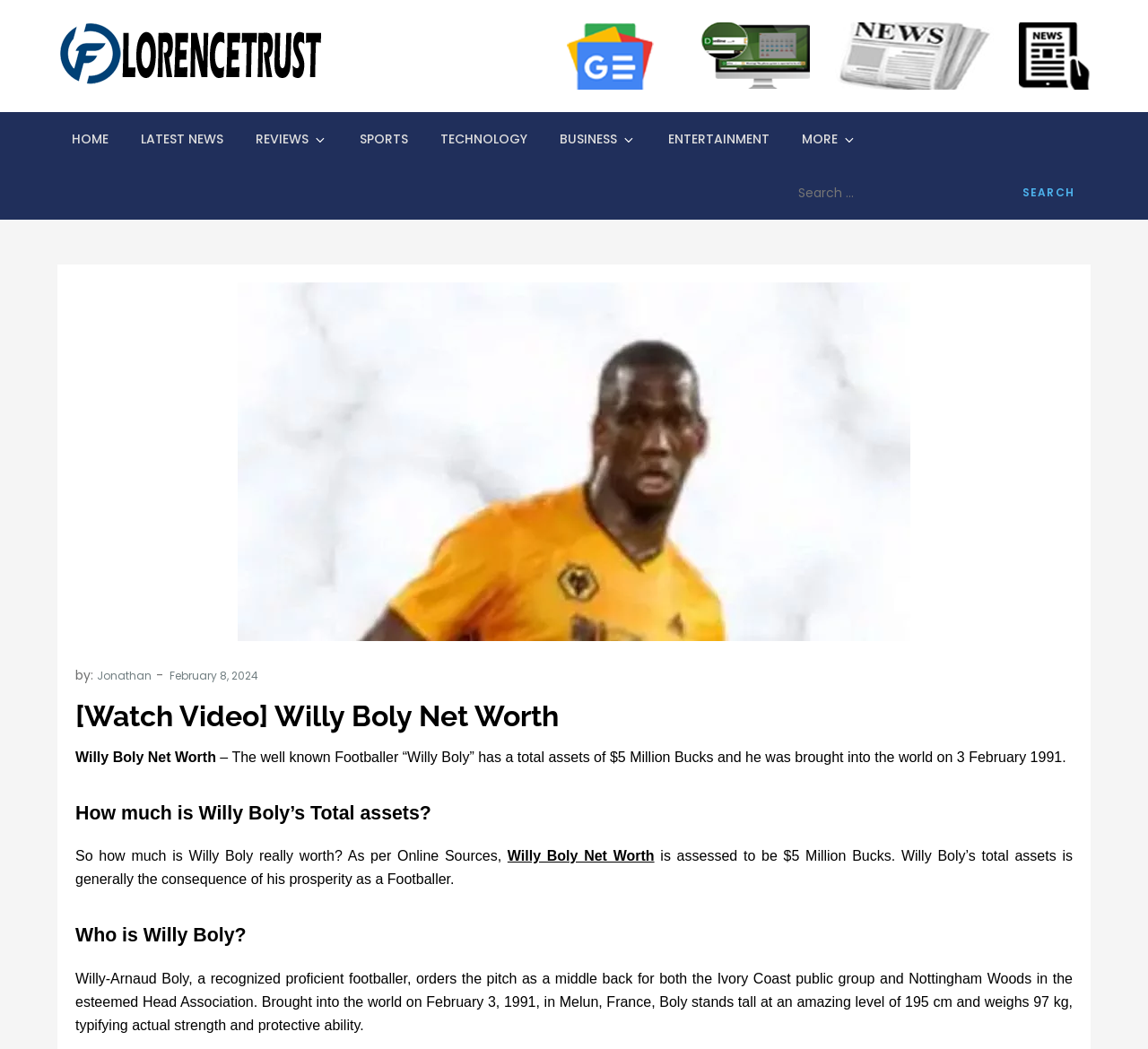What is Willy Boly's height?
Answer the question with a detailed and thorough explanation.

The answer can be found in the paragraph that starts with 'Willy-Arnaud Boly, a recognized proficient footballer...' where it is stated that Boly stands tall at an amazing level of 195 cm.